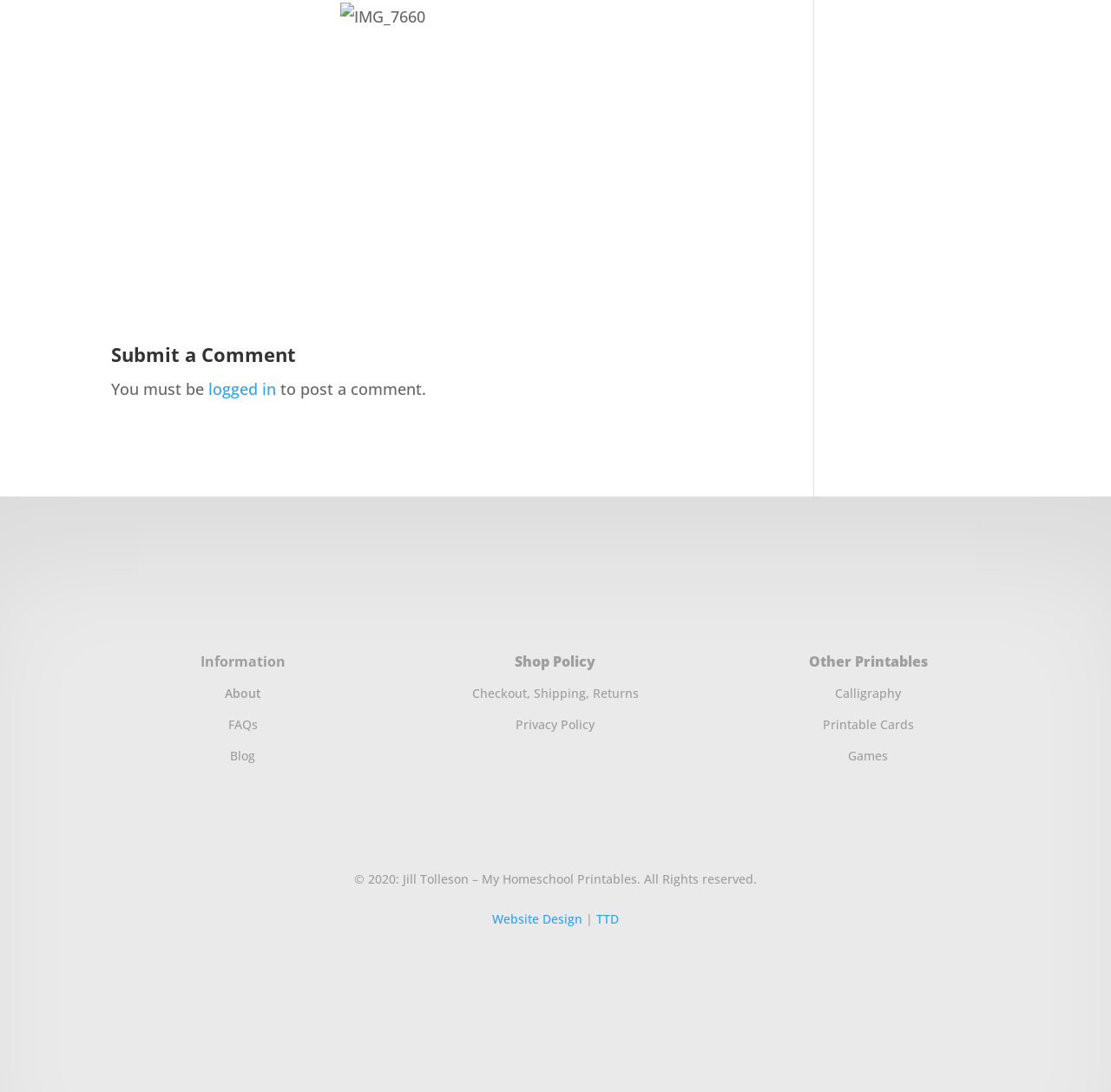What is the copyright information?
Based on the image, answer the question with as much detail as possible.

The webpage displays a copyright notice at the bottom, stating '© 2020: Jill Tolleson – My Homeschool Printables. All Rights reserved.', indicating that the content is copyrighted by Jill Tolleson.